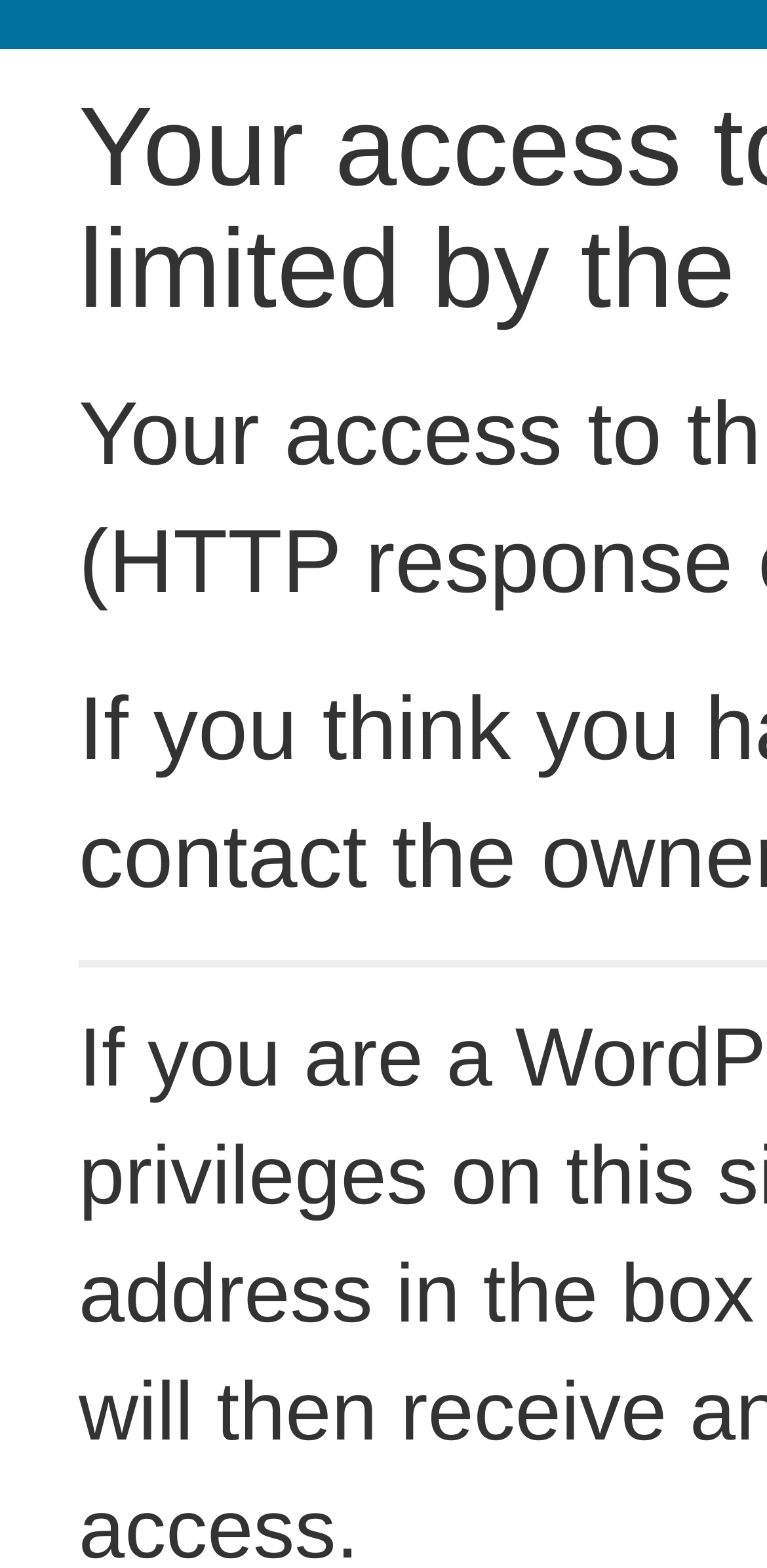Please identify the primary heading of the webpage and give its text content.

Your access to this site has been limited by the site owner